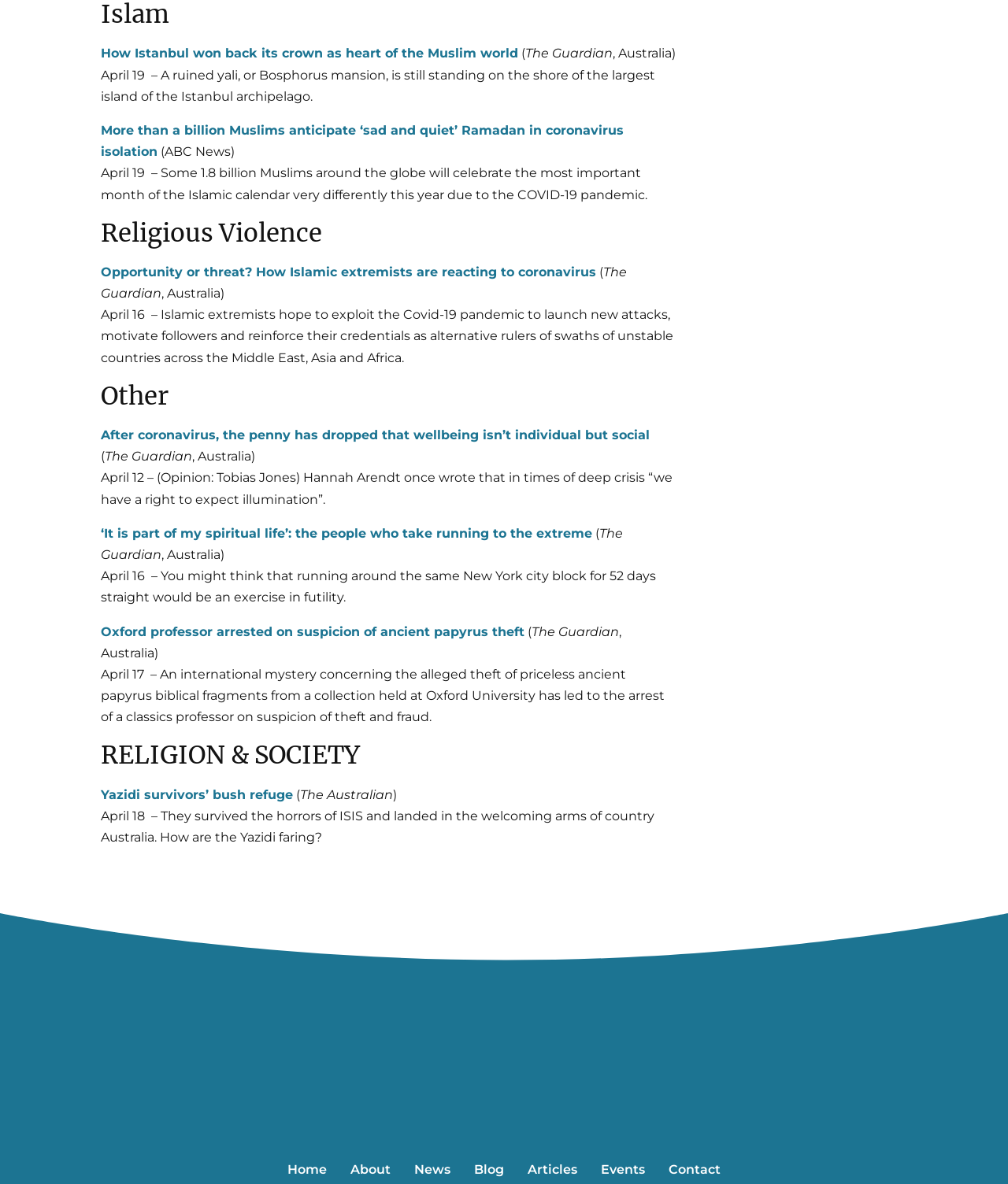Kindly determine the bounding box coordinates for the clickable area to achieve the given instruction: "View the image".

[0.383, 0.86, 0.617, 0.96]